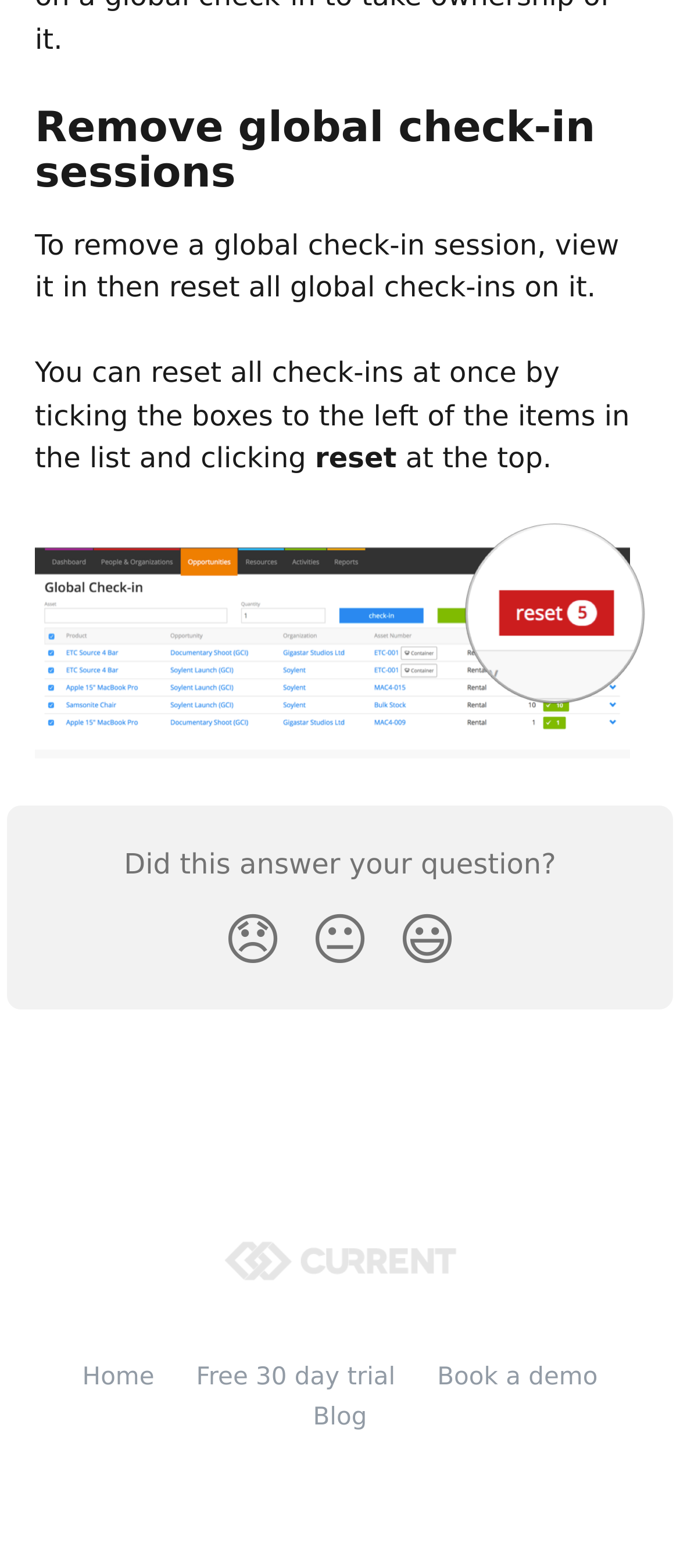Please specify the bounding box coordinates of the clickable section necessary to execute the following command: "Log in to the community".

None